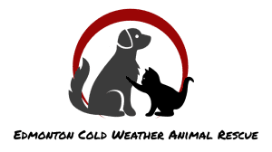Please answer the following question using a single word or phrase: 
What is the name of the organization?

Edmonton Cold Weather Animal Rescue